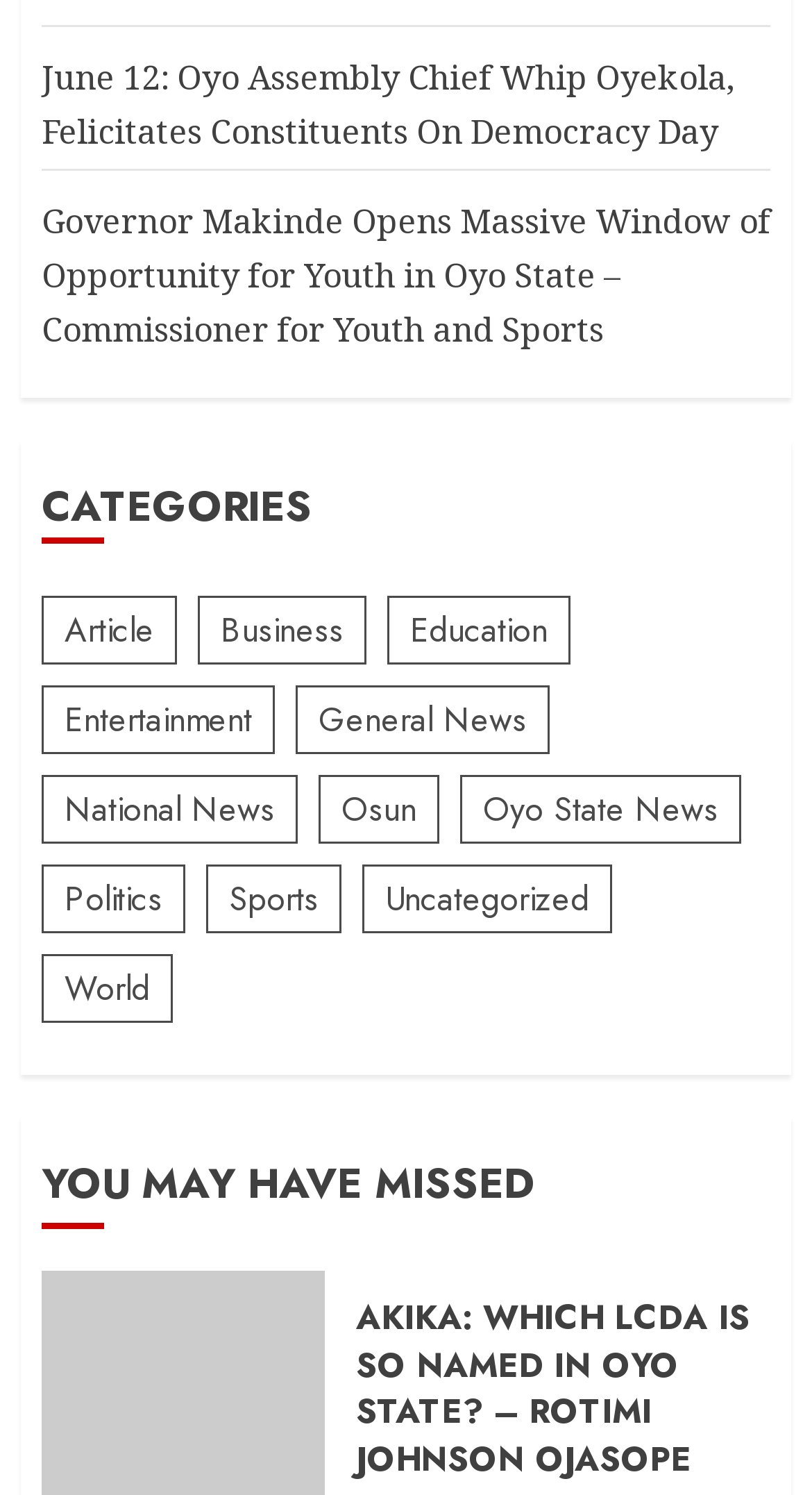Could you please study the image and provide a detailed answer to the question:
How many items are in the 'Entertainment' category?

I found the 'Entertainment' category under the 'CATEGORIES' heading and saw that it has 3 items.